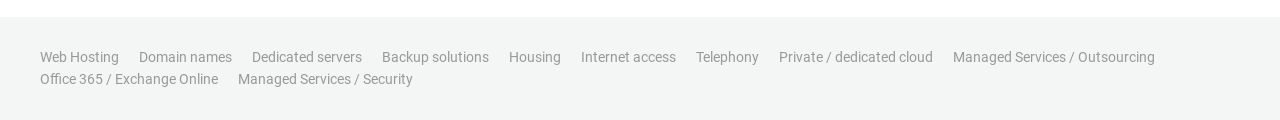What is the first link on the top row?
Look at the image and respond with a single word or a short phrase.

Web Hosting